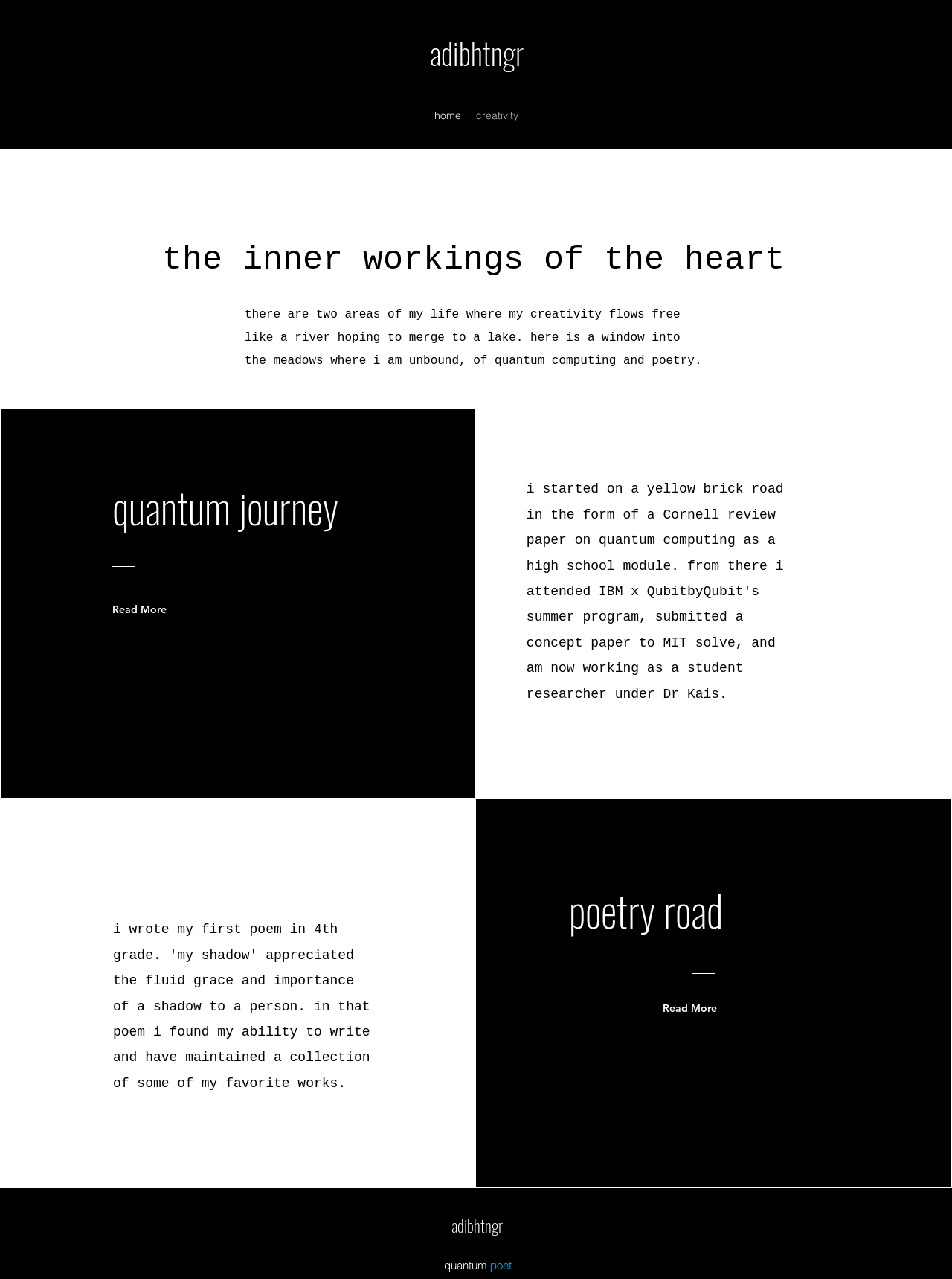What are the two areas of life where creativity flows free?
Please interpret the details in the image and answer the question thoroughly.

Based on the StaticText element 'there are two areas of my life where my creativity flows free like a river hoping to merge to a lake. here is a window into the meadows where i am unbound, of quantum computing and poetry.', we can infer that the two areas of life where creativity flows free are quantum computing and poetry.